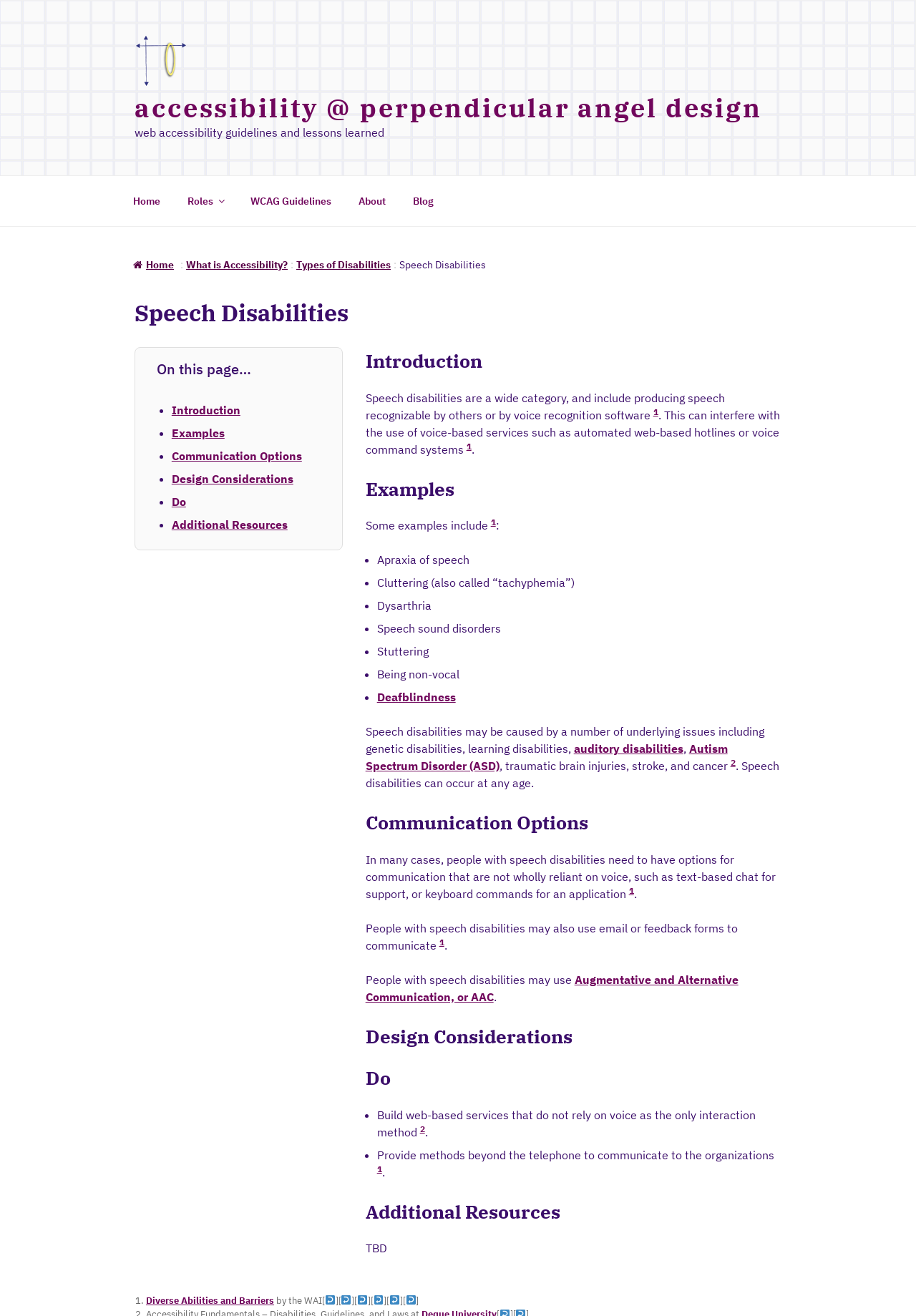Locate the bounding box coordinates of the item that should be clicked to fulfill the instruction: "Explore the 'Examples' of speech disabilities".

[0.399, 0.361, 0.853, 0.382]